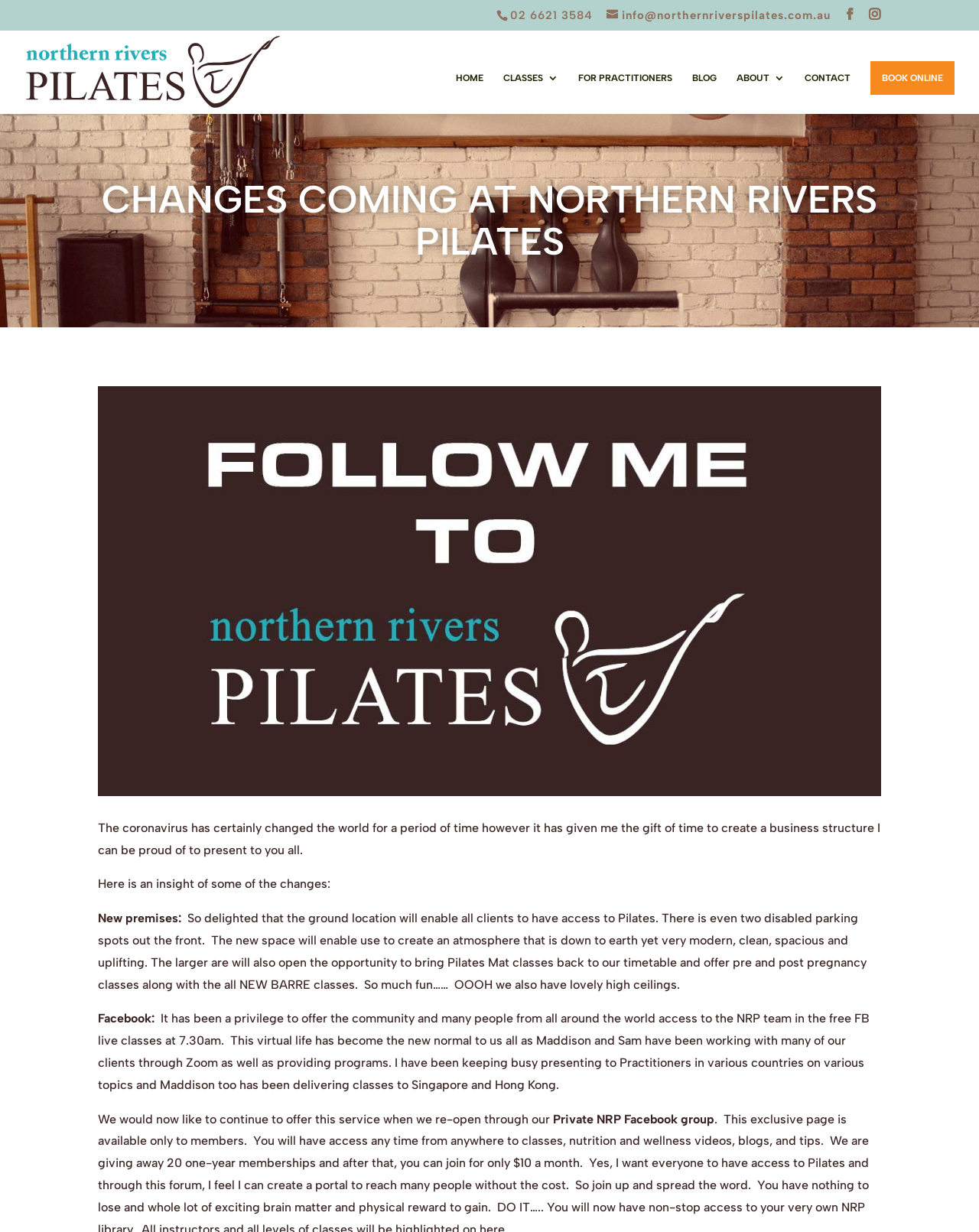What is the new feature of the new premises?
Answer the question based on the image using a single word or a brief phrase.

Disabled parking spots